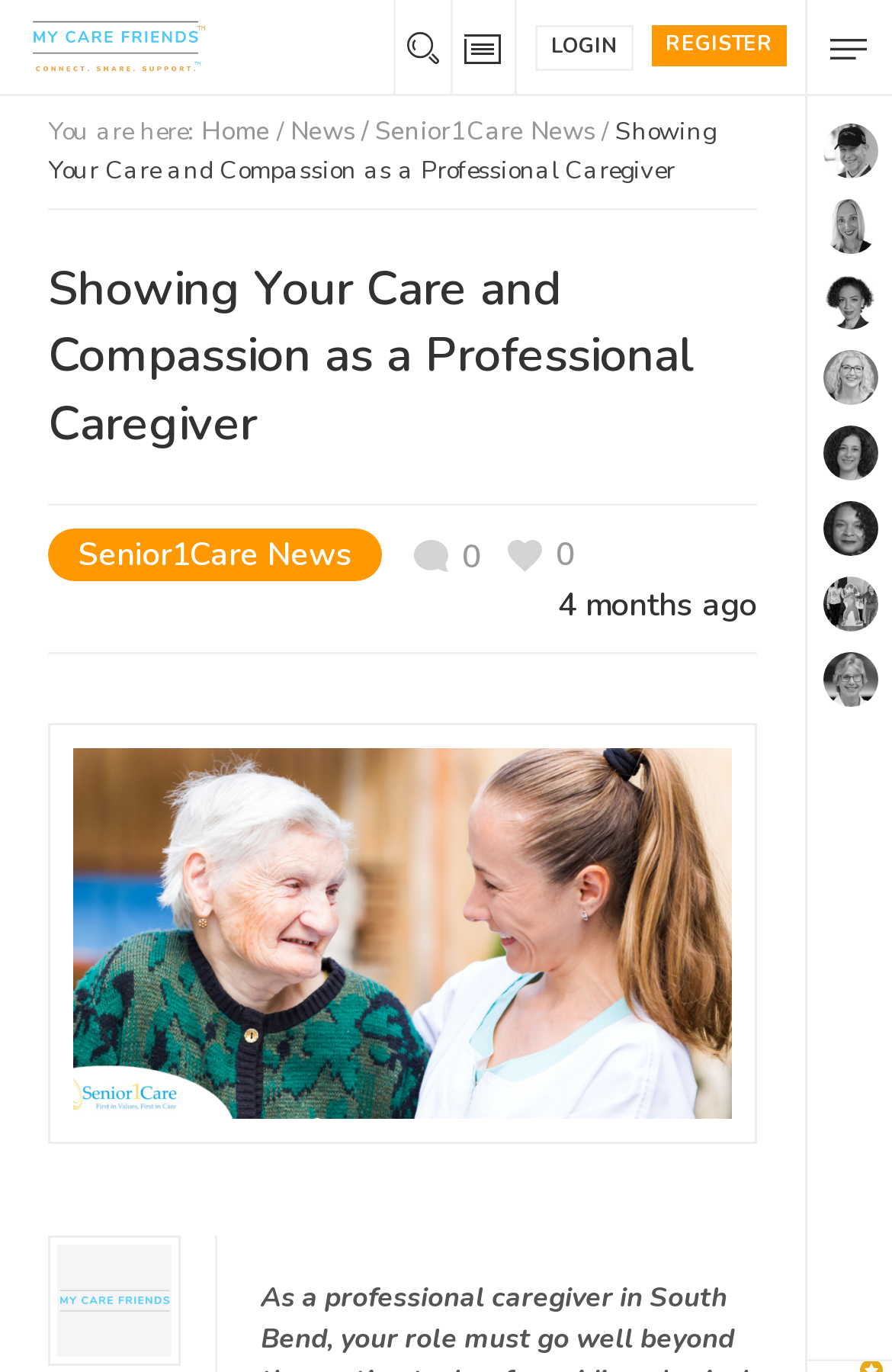What is the text above the main heading?
Using the image as a reference, answer with just one word or a short phrase.

You are here: